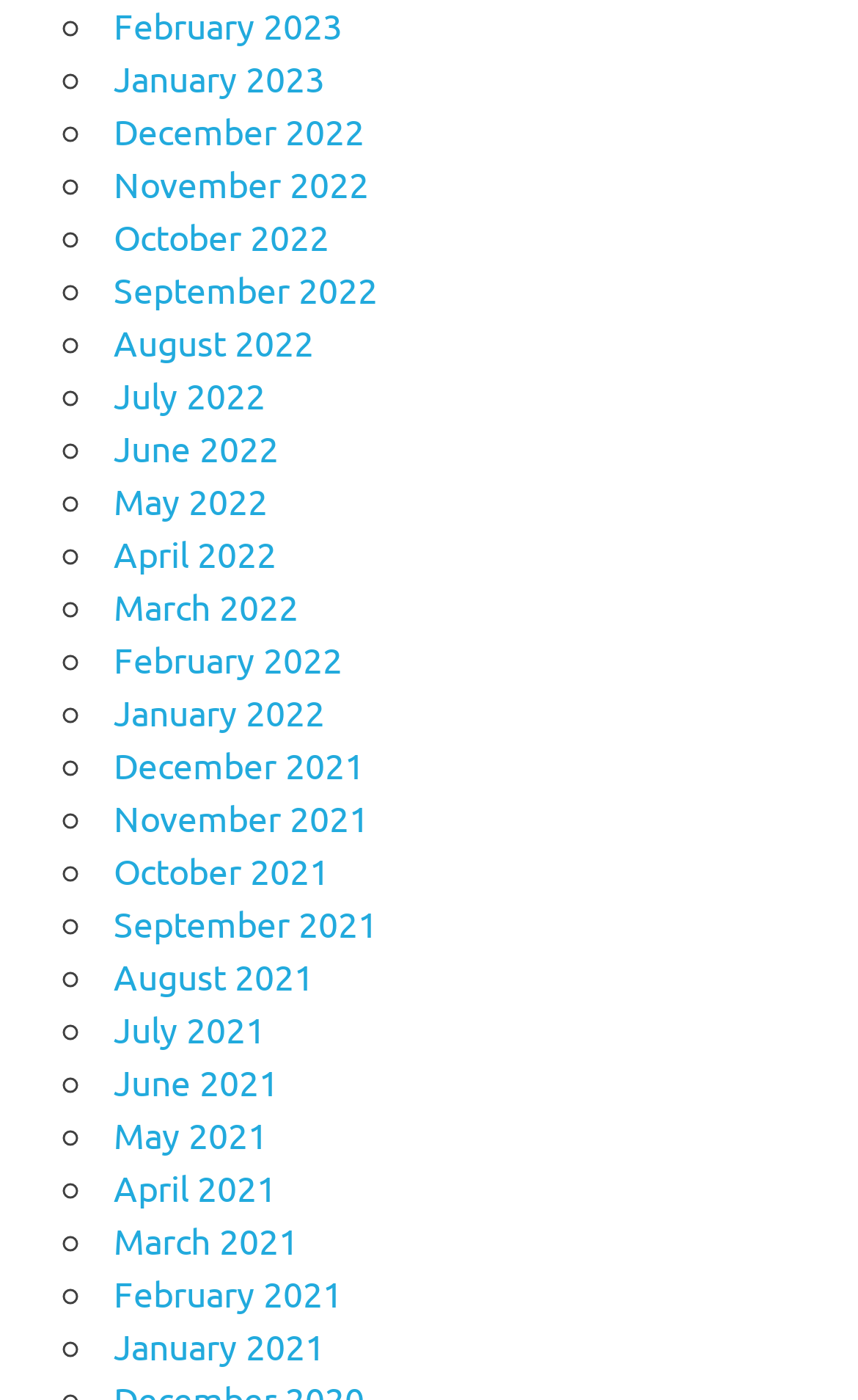Provide the bounding box coordinates of the area you need to click to execute the following instruction: "View February 2023".

[0.133, 0.002, 0.399, 0.034]